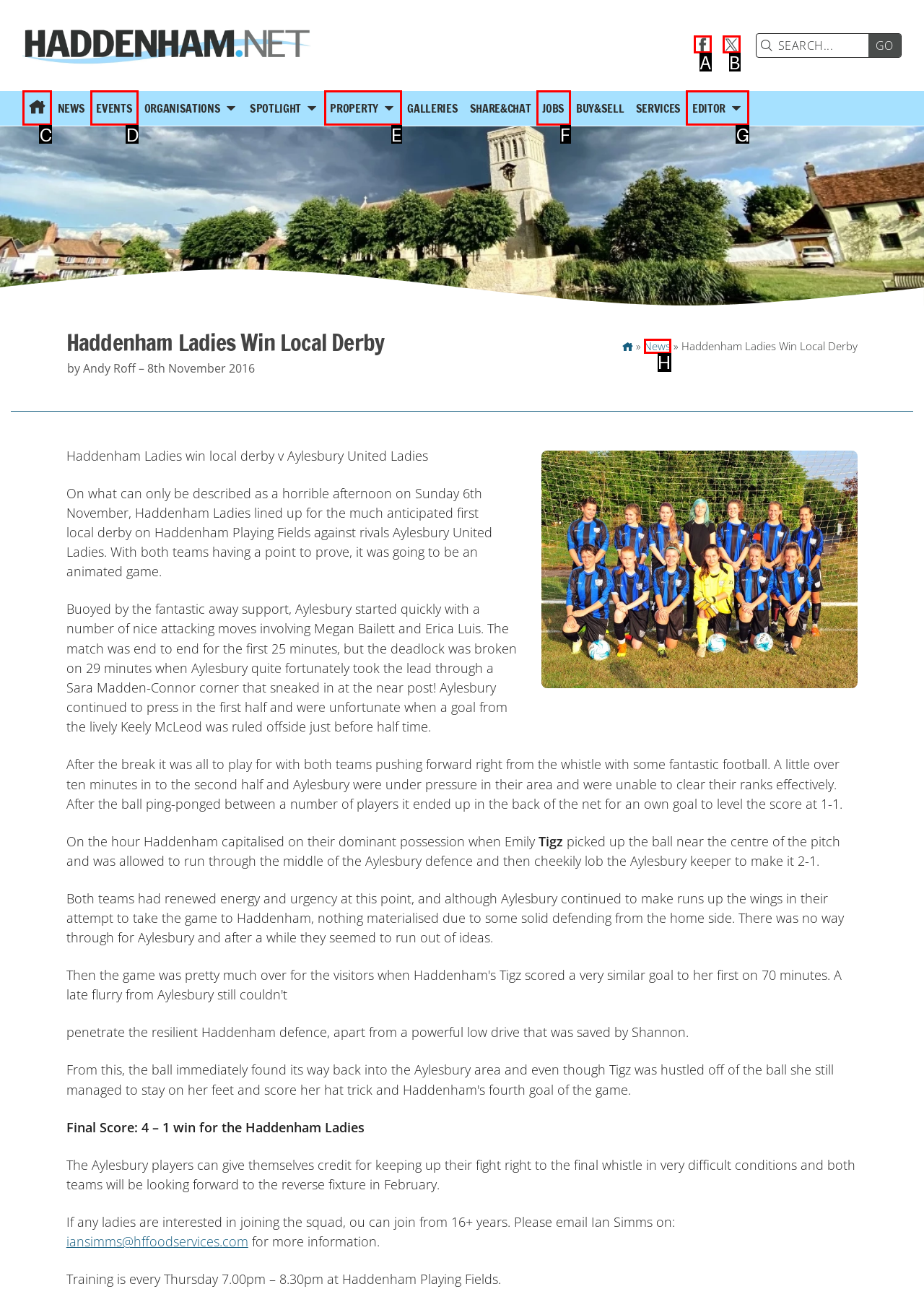Match the description: aria-label="Home" title="Home" to one of the options shown. Reply with the letter of the best match.

C